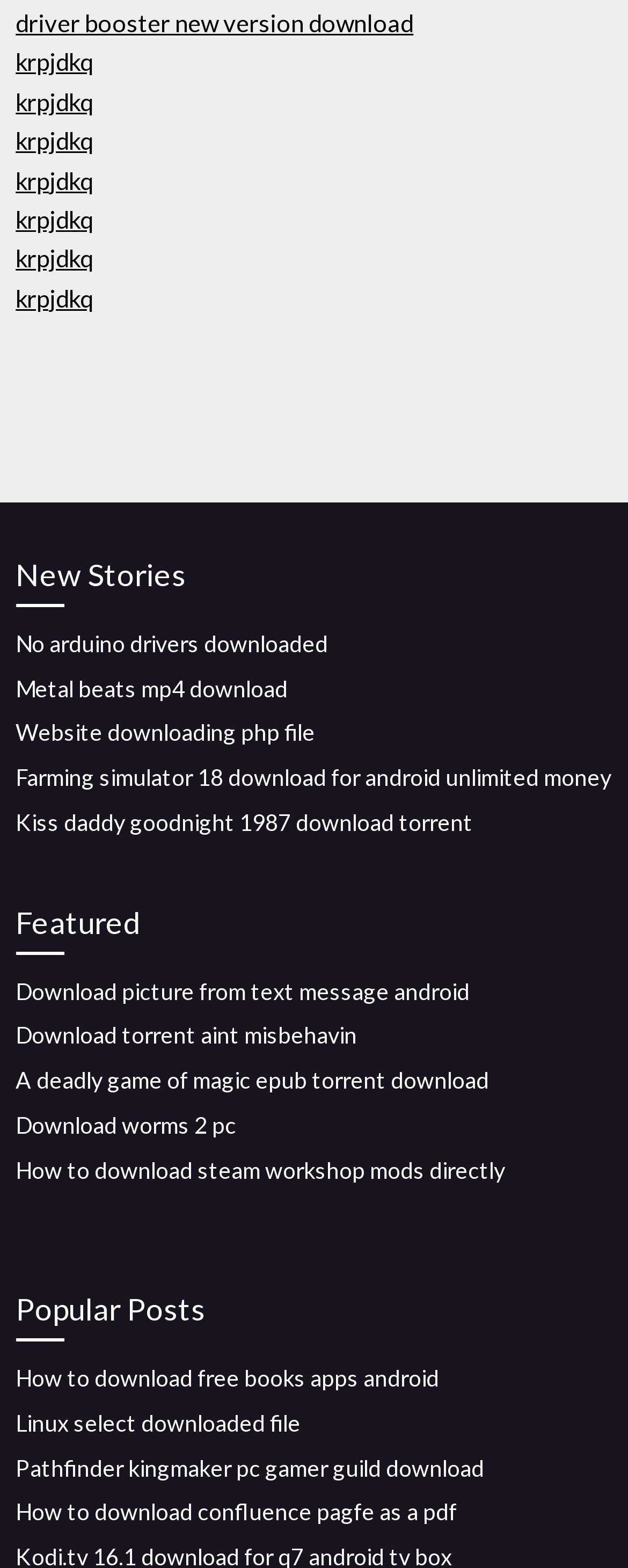Determine the bounding box coordinates for the area that needs to be clicked to fulfill this task: "view popular posts". The coordinates must be given as four float numbers between 0 and 1, i.e., [left, top, right, bottom].

[0.025, 0.82, 0.975, 0.856]